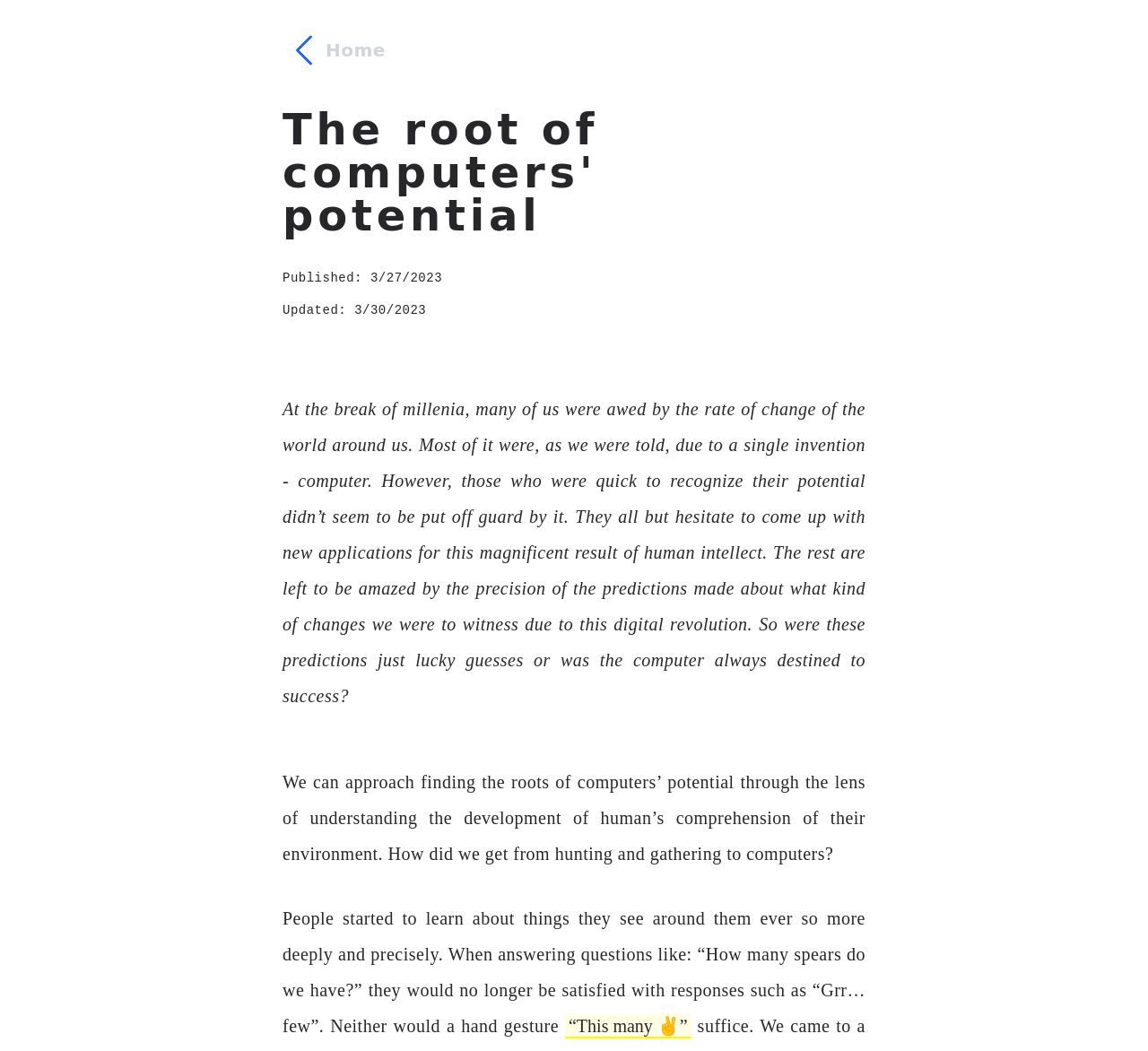Determine the bounding box for the UI element that matches this description: "“This many ✌️”".

[0.492, 0.964, 0.602, 0.988]